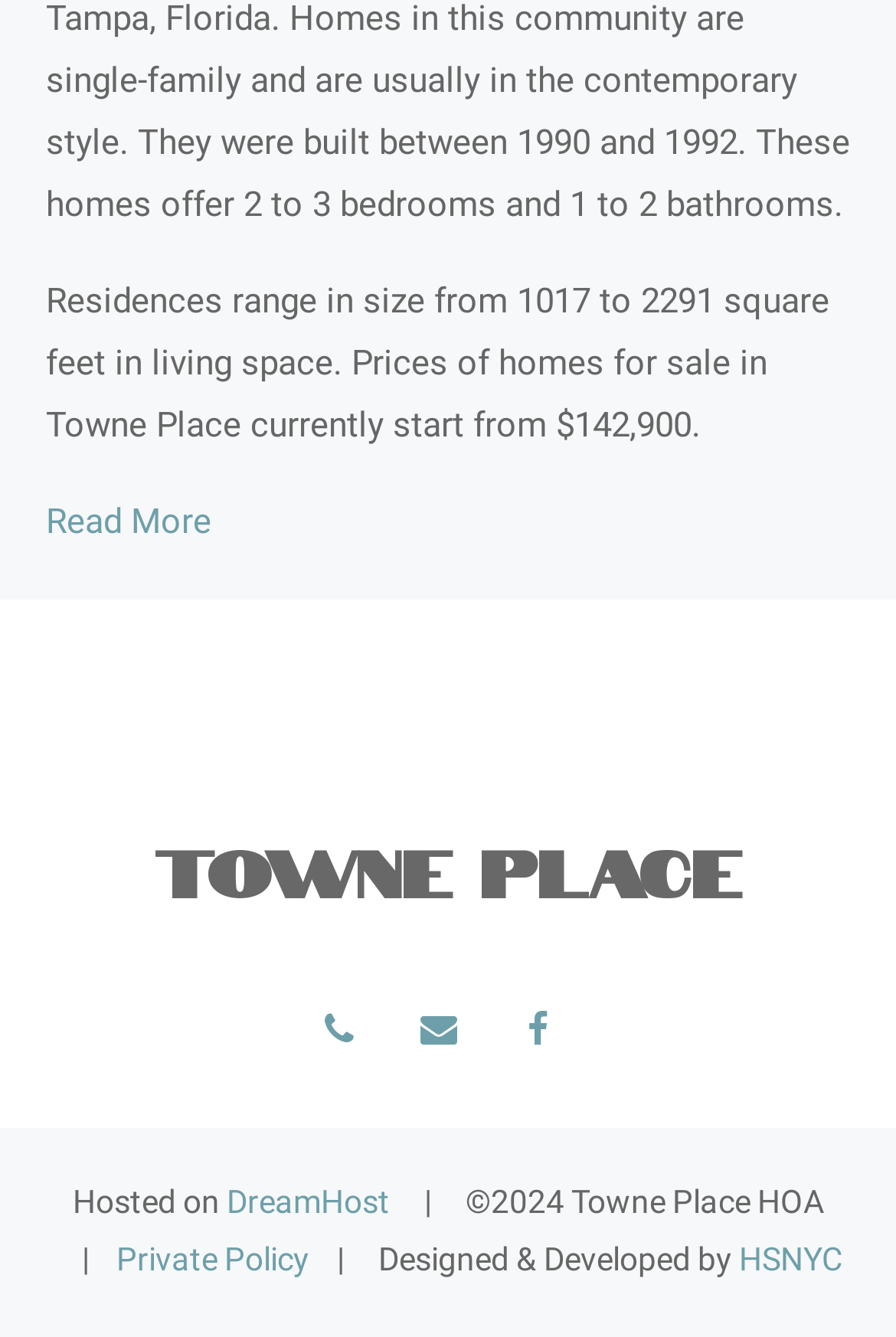Locate the bounding box coordinates of the area that needs to be clicked to fulfill the following instruction: "View the private policy". The coordinates should be in the format of four float numbers between 0 and 1, namely [left, top, right, bottom].

[0.129, 0.928, 0.345, 0.956]